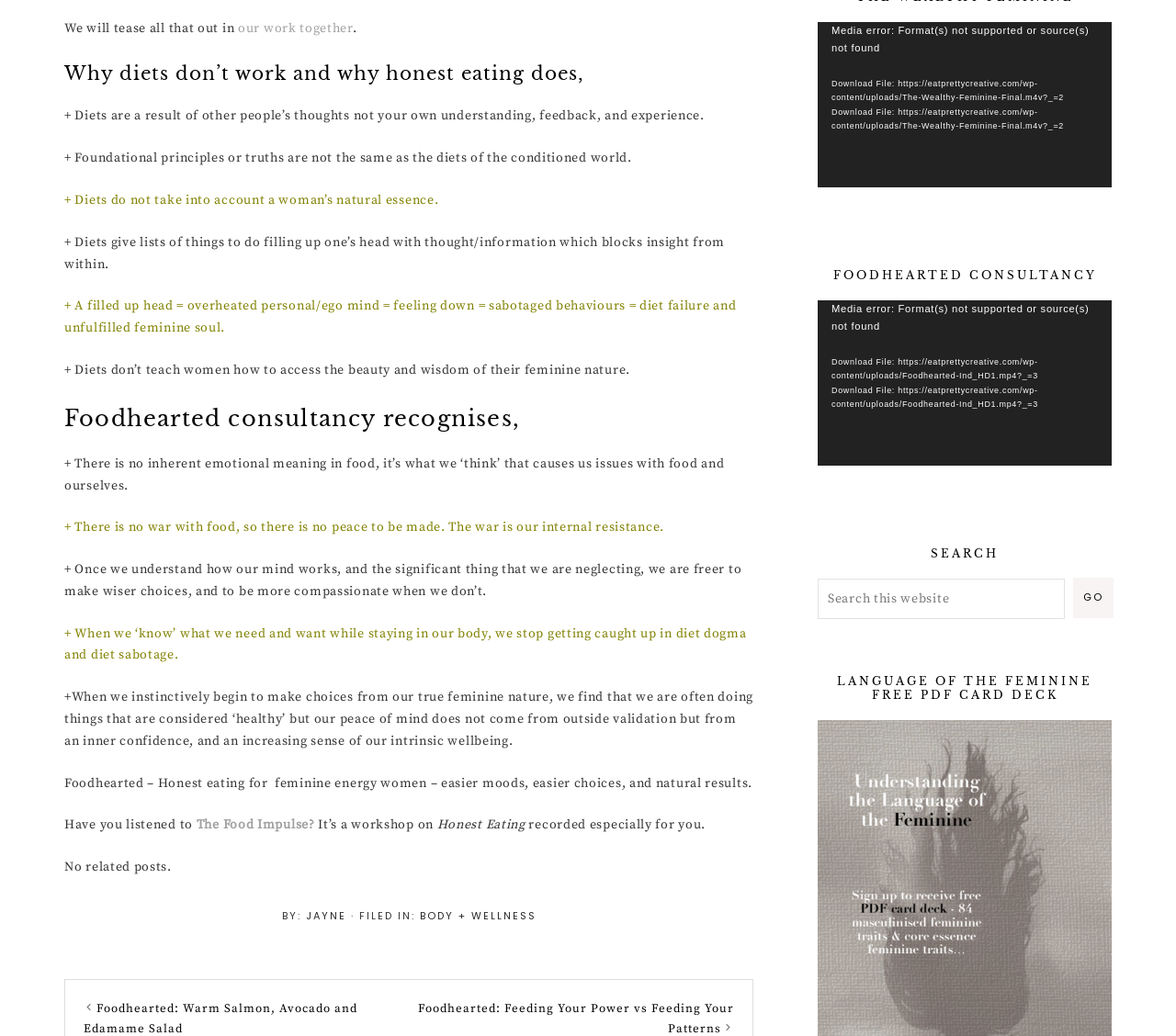Identify the bounding box coordinates for the region to click in order to carry out this instruction: "Click the 'Play' button to play the video". Provide the coordinates using four float numbers between 0 and 1, formatted as [left, top, right, bottom].

[0.708, 0.154, 0.723, 0.172]